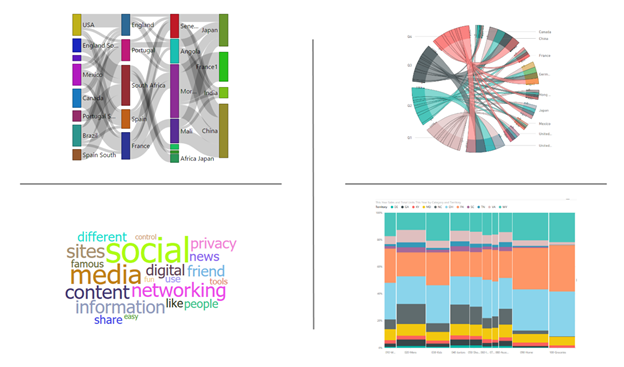What is emphasized in the word cloud?
Using the details from the image, give an elaborate explanation to answer the question.

The caption states that the word cloud visually emphasizes key terms related to social media and digital networking, such as 'social', 'media', 'content', and 'privacy'. This suggests that the word cloud is highlighting the importance of these terms in the context of social media platforms.